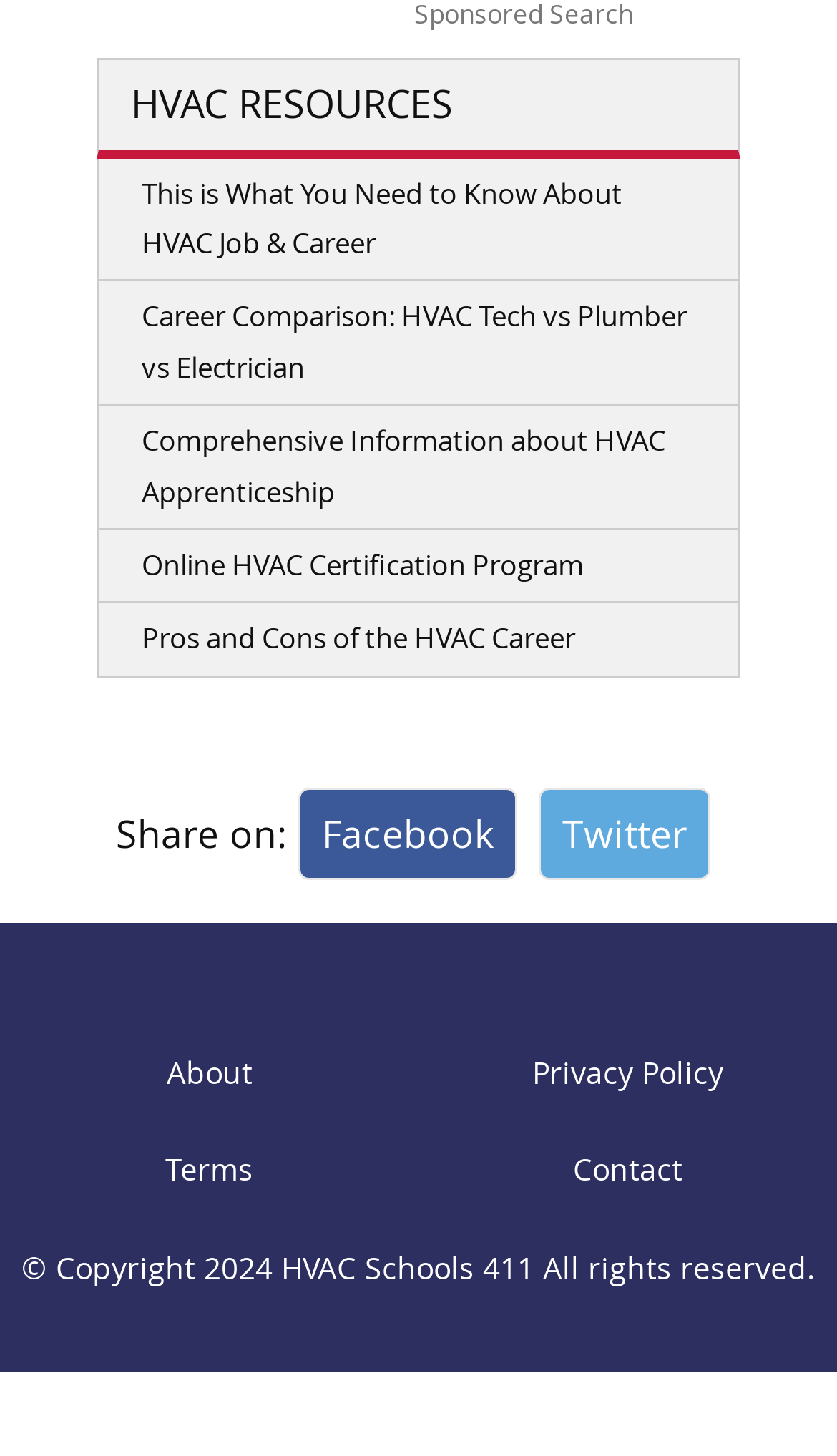Identify the bounding box for the described UI element. Provide the coordinates in (top-left x, top-left y, bottom-right x, bottom-right y) format with values ranging from 0 to 1: Comprehensive Information about HVAC Apprenticeship

[0.118, 0.279, 0.882, 0.364]